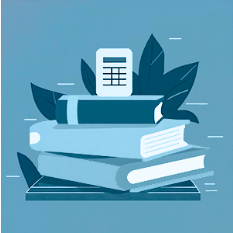Create a detailed narrative of what is happening in the image.

This illustration represents a stack of books, symbolizing academic study and research, with a calculator and green leaves on top, emphasizing themes of quantitative analysis and economics. The background is a soft blue, creating a serene and scholarly atmosphere. The visual elements suggest a focus on education, particularly in fields that require analytical skills, such as quantitative economics, which aligns with the program highlighted in the accompanying text for the Master's in Quantitative Economics. This design evokes a sense of learning and growth, appealing to prospective students seeking rigorous academic challenges.